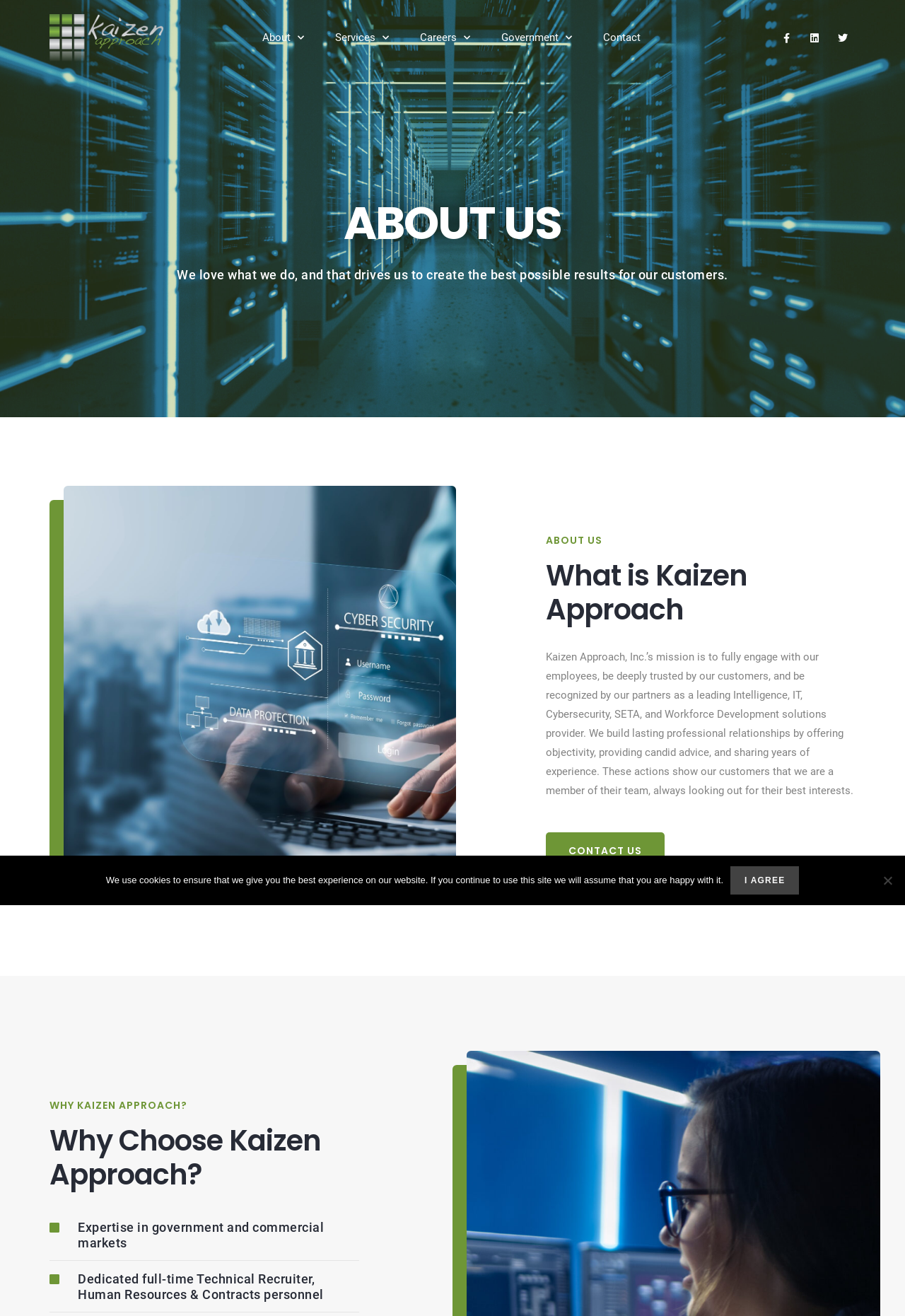Identify the bounding box coordinates of the clickable section necessary to follow the following instruction: "Click About". The coordinates should be presented as four float numbers from 0 to 1, i.e., [left, top, right, bottom].

[0.055, 0.011, 0.18, 0.047]